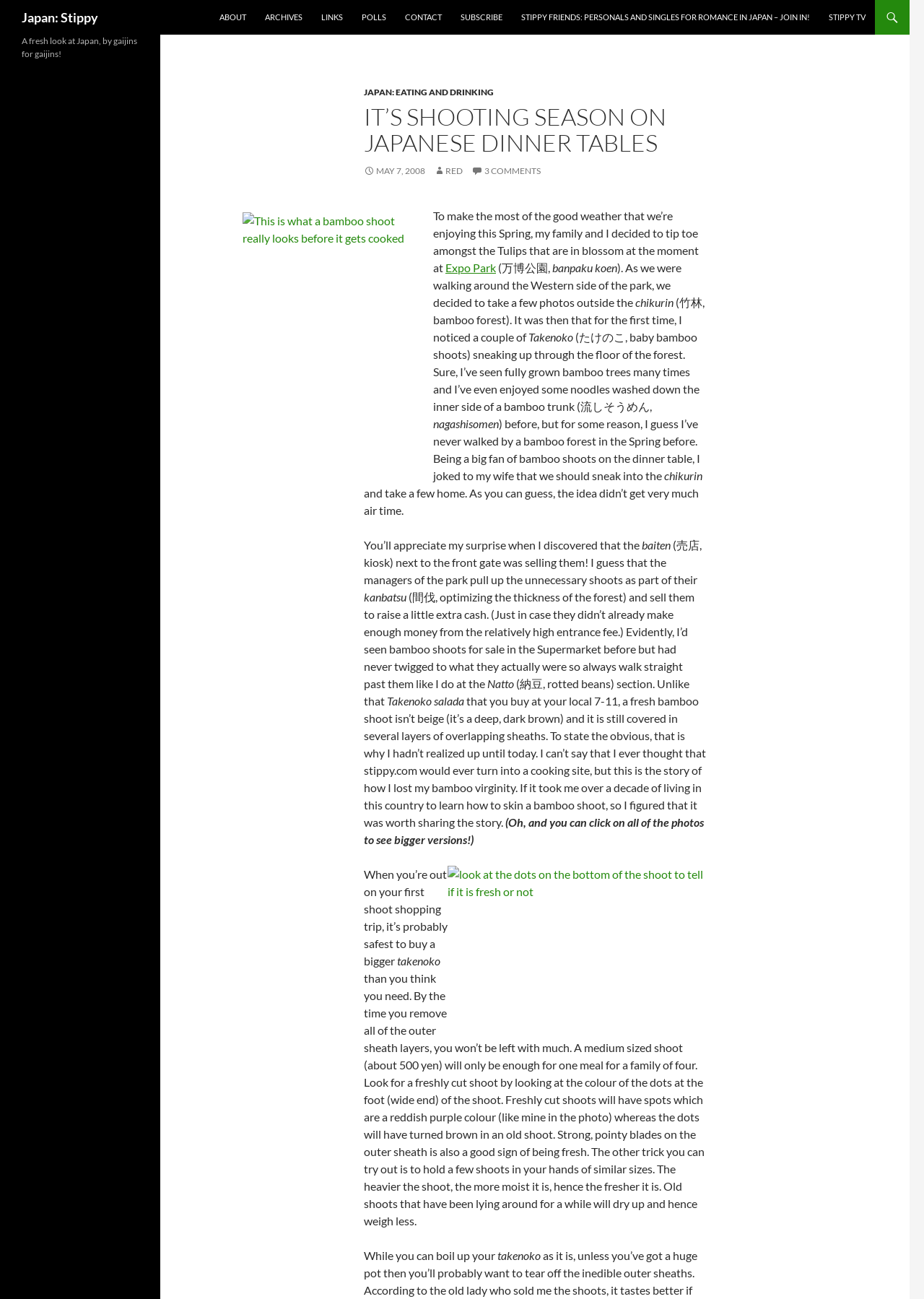What is the author's favorite food?
Provide a thorough and detailed answer to the question.

The author mentions that they are a big fan of bamboo shoots on the dinner table, and they share their experience of buying and cooking fresh bamboo shoots in the article.